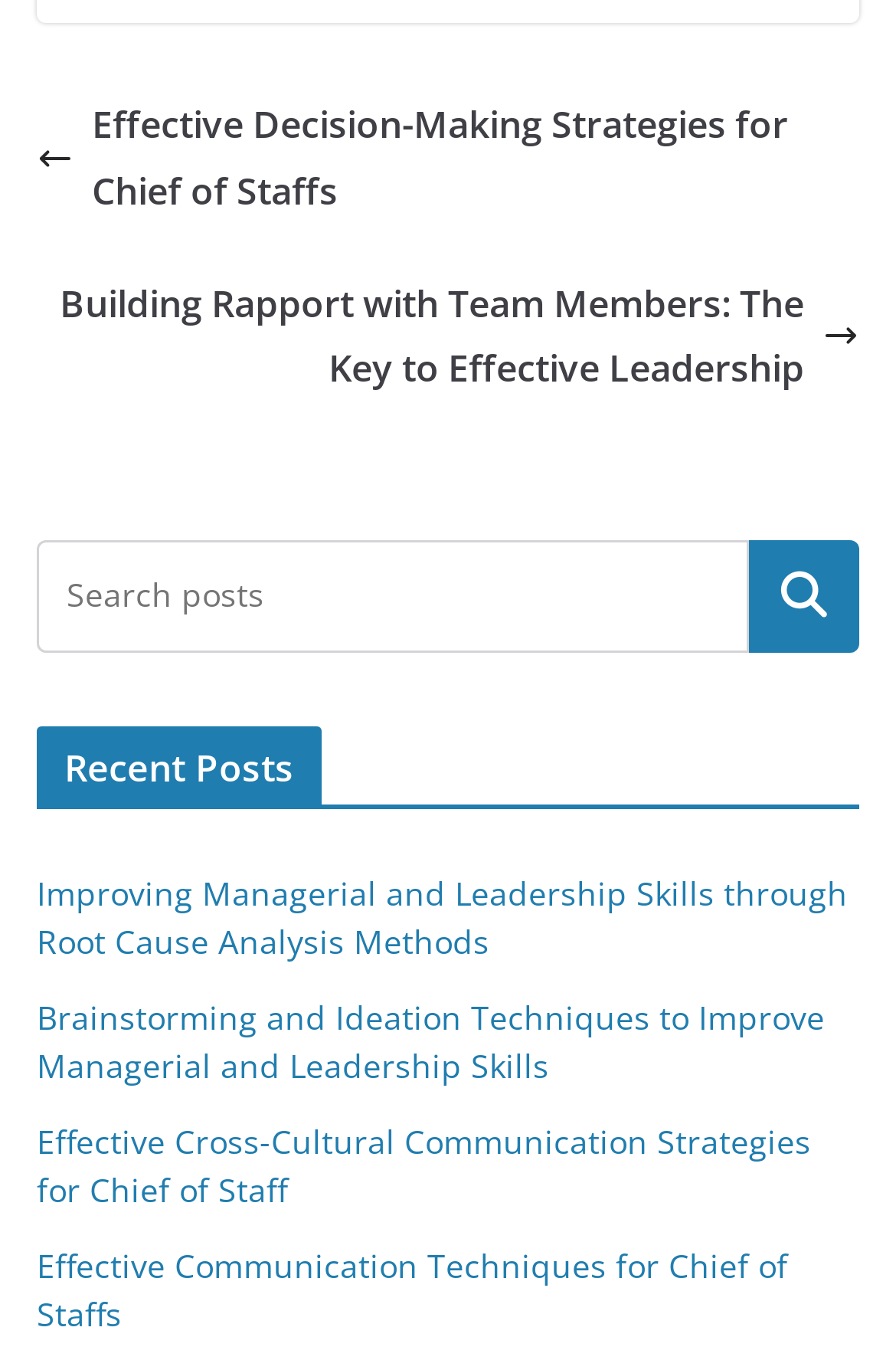How many links are there on the webpage?
Look at the image and respond with a one-word or short phrase answer.

5